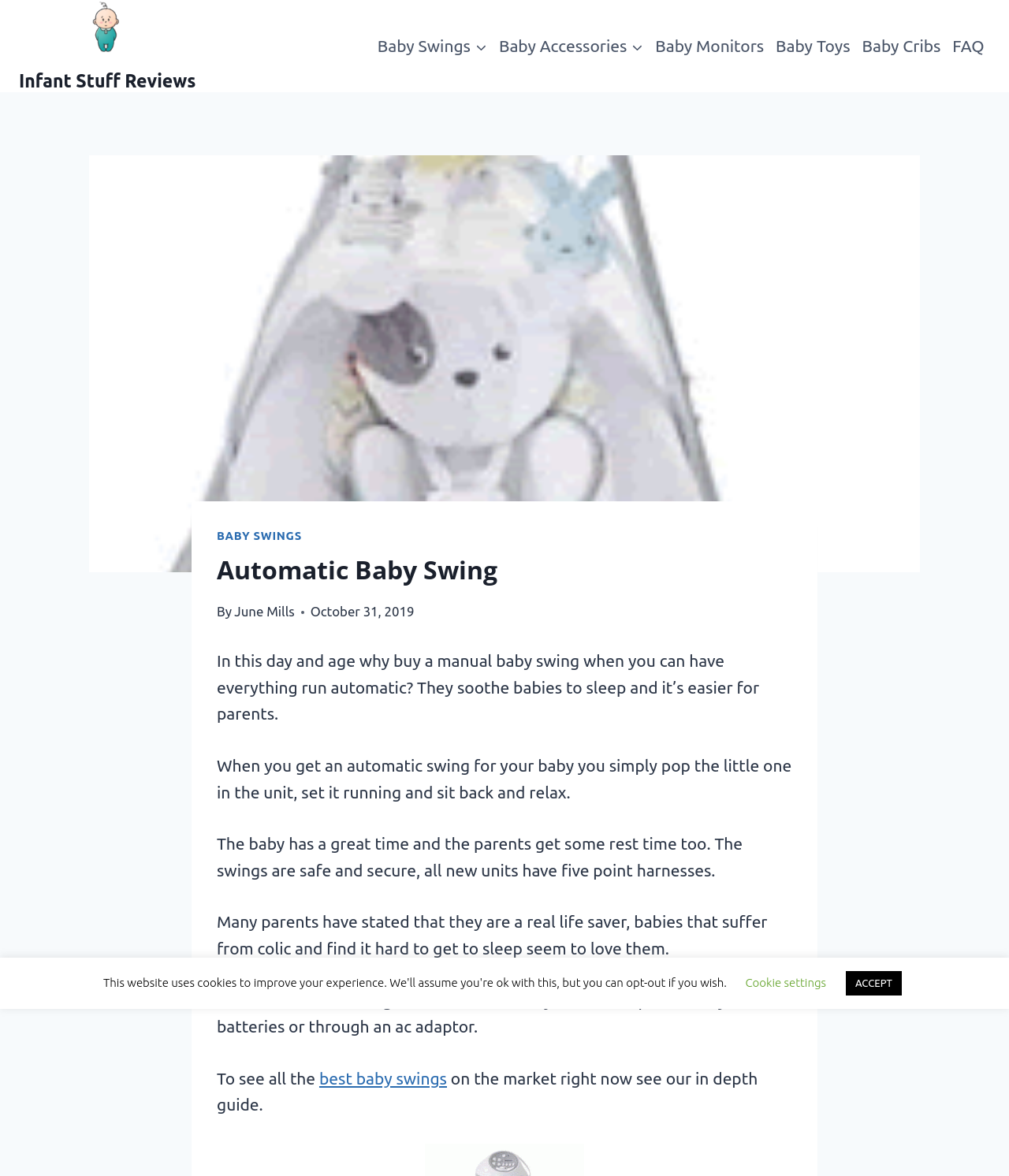Given the element description Baby Monitors, specify the bounding box coordinates of the corresponding UI element in the format (top-left x, top-left y, bottom-right x, bottom-right y). All values must be between 0 and 1.

[0.644, 0.019, 0.763, 0.059]